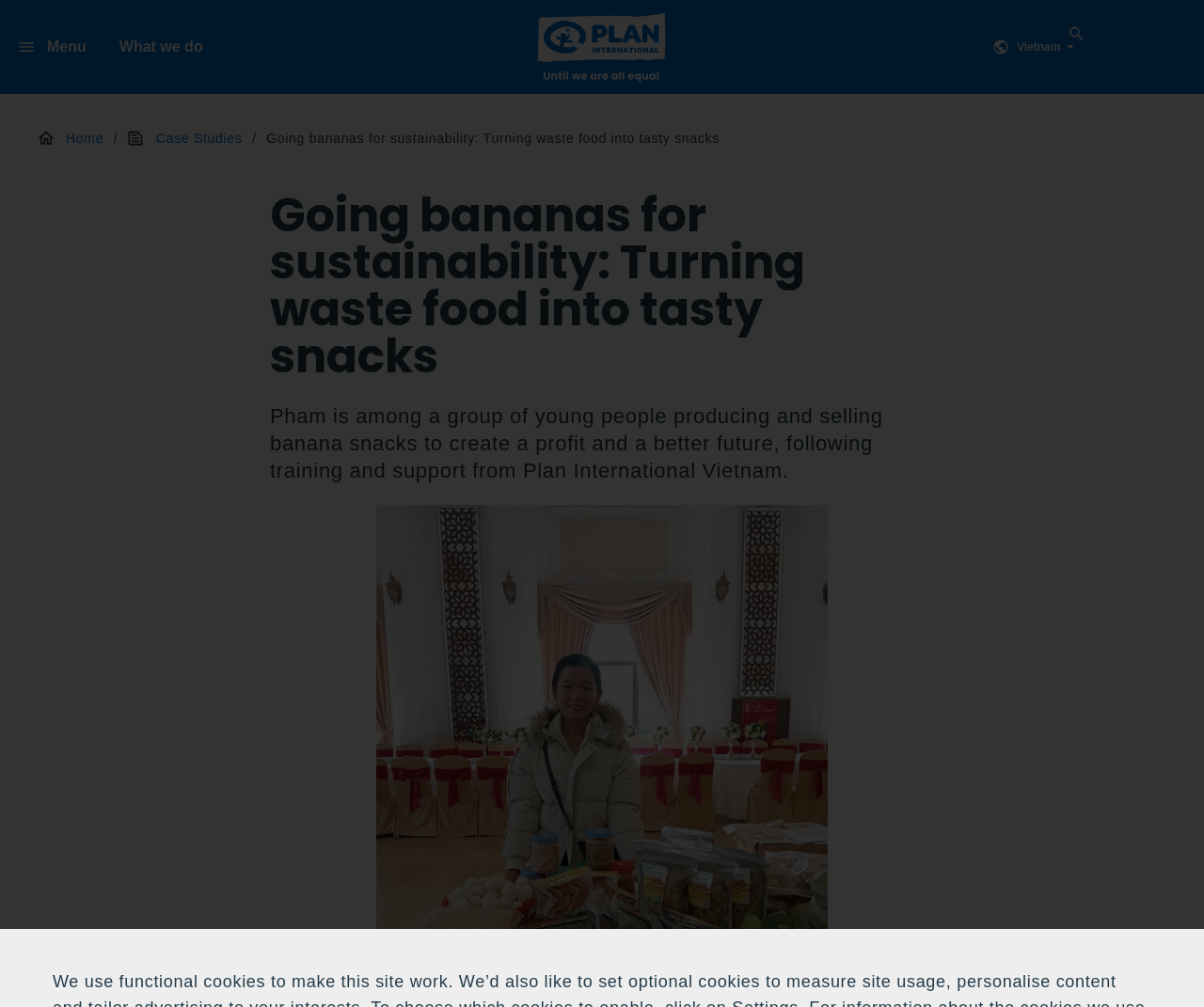What is the purpose of the search bar?
Please respond to the question with as much detail as possible.

I inferred this answer by looking at the textbox labeled 'Search' and the adjacent 'Search' button, which suggests that users can input keywords to search for content within the website.